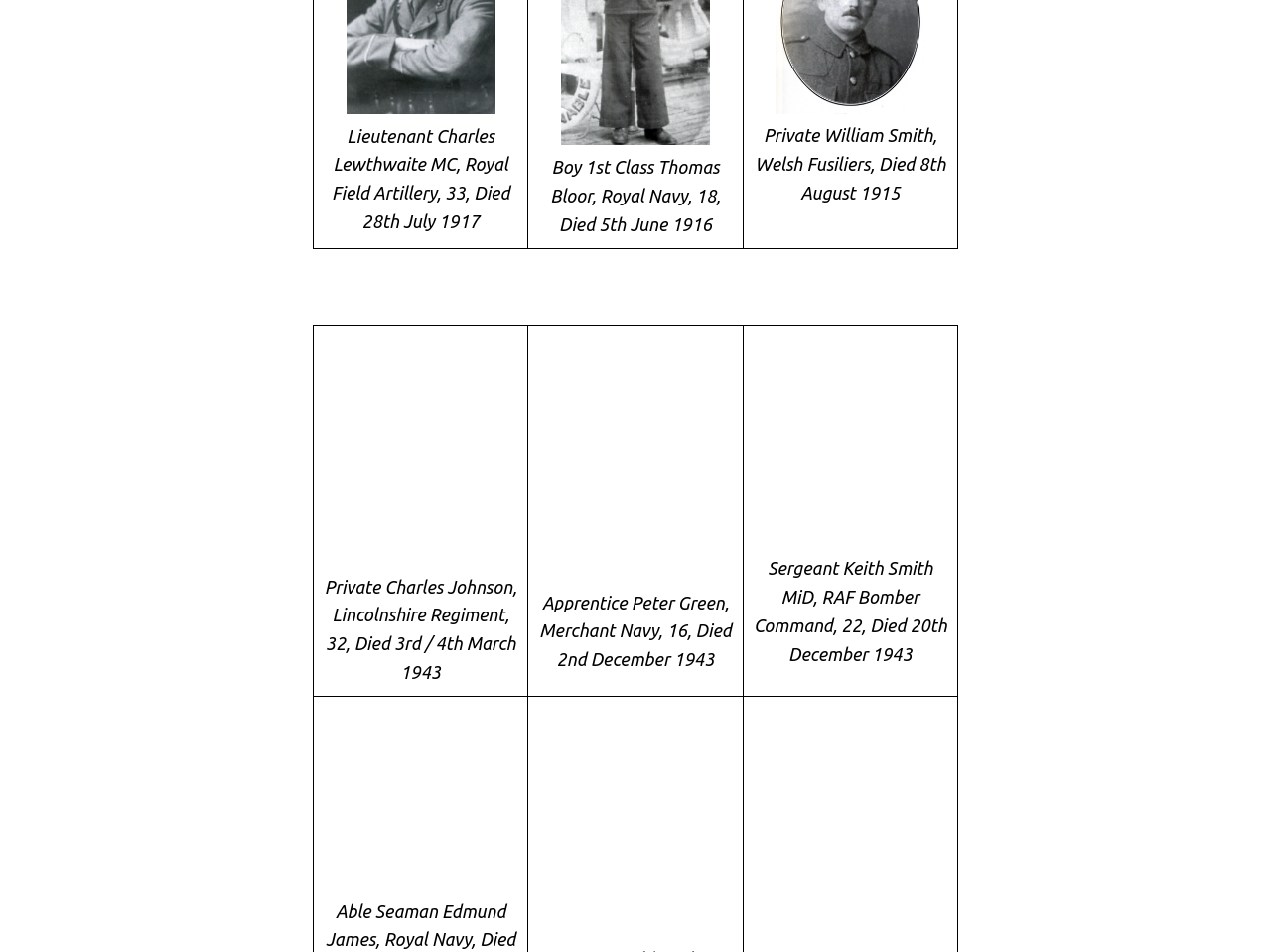Can you find the bounding box coordinates for the element to click on to achieve the instruction: "Read about Apprentice Peter Green"?

[0.415, 0.342, 0.584, 0.731]